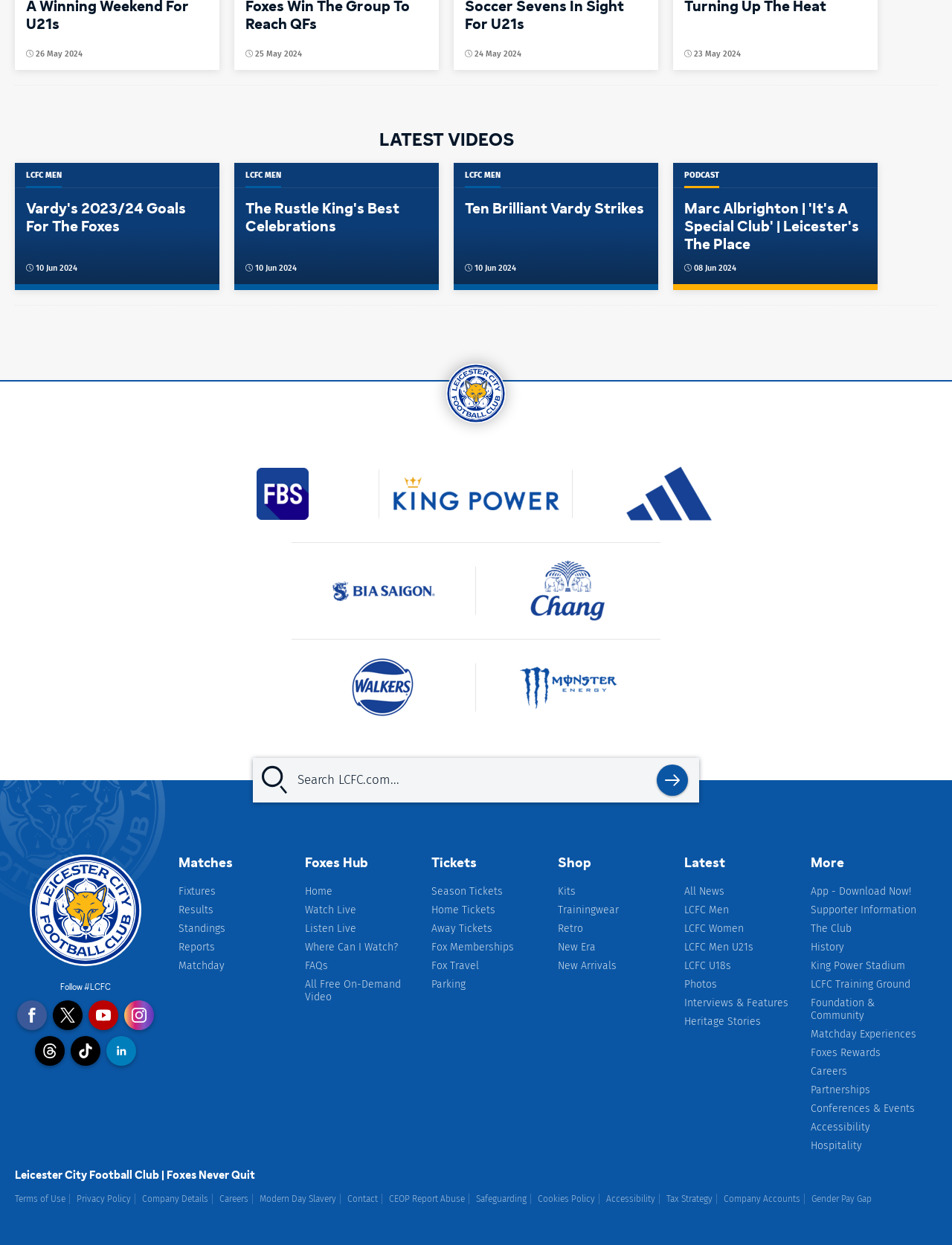Please determine the bounding box coordinates of the section I need to click to accomplish this instruction: "Click the video with duration 12:53".

[0.016, 0.131, 0.23, 0.233]